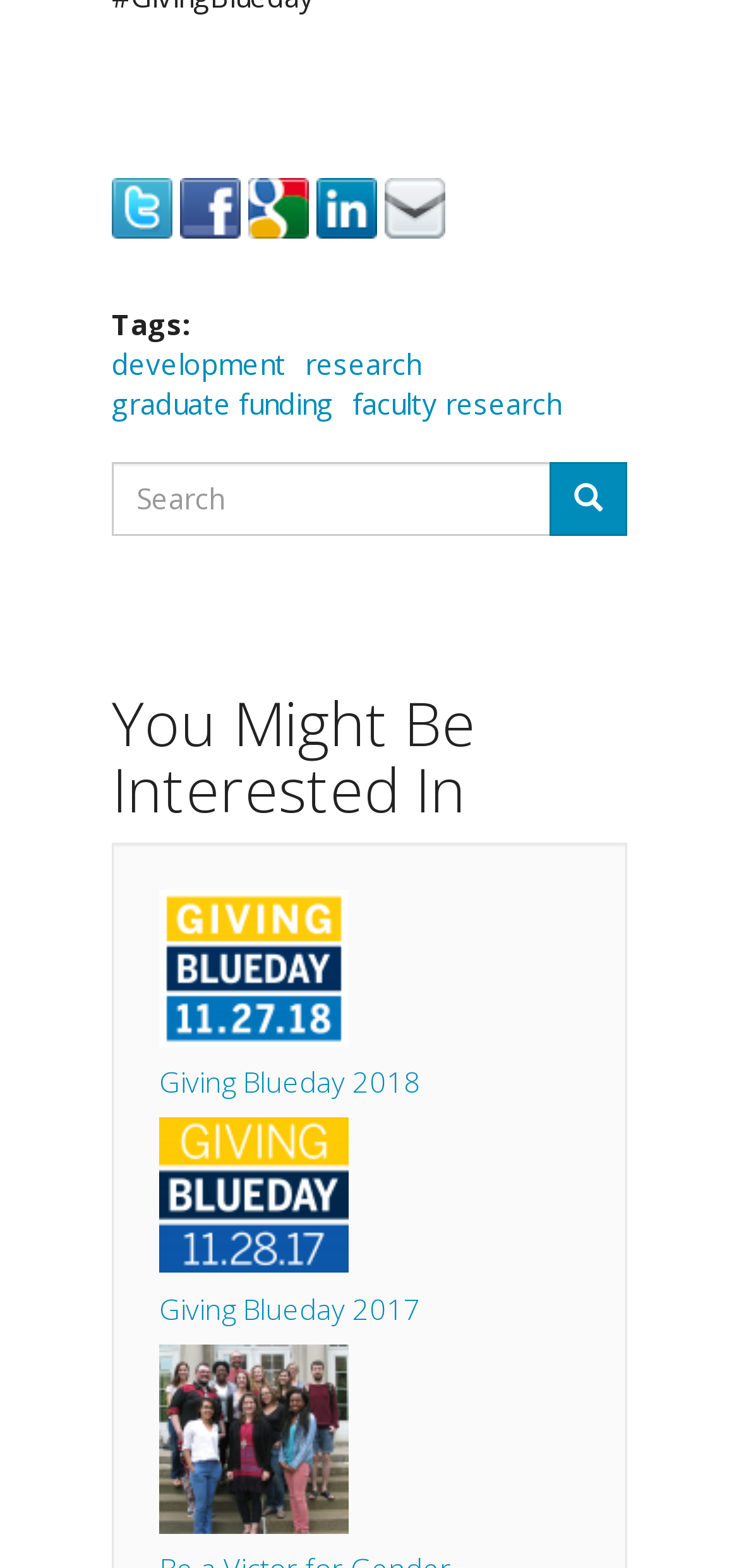Specify the bounding box coordinates of the area to click in order to execute this command: 'View research'. The coordinates should consist of four float numbers ranging from 0 to 1, and should be formatted as [left, top, right, bottom].

[0.413, 0.22, 0.569, 0.244]